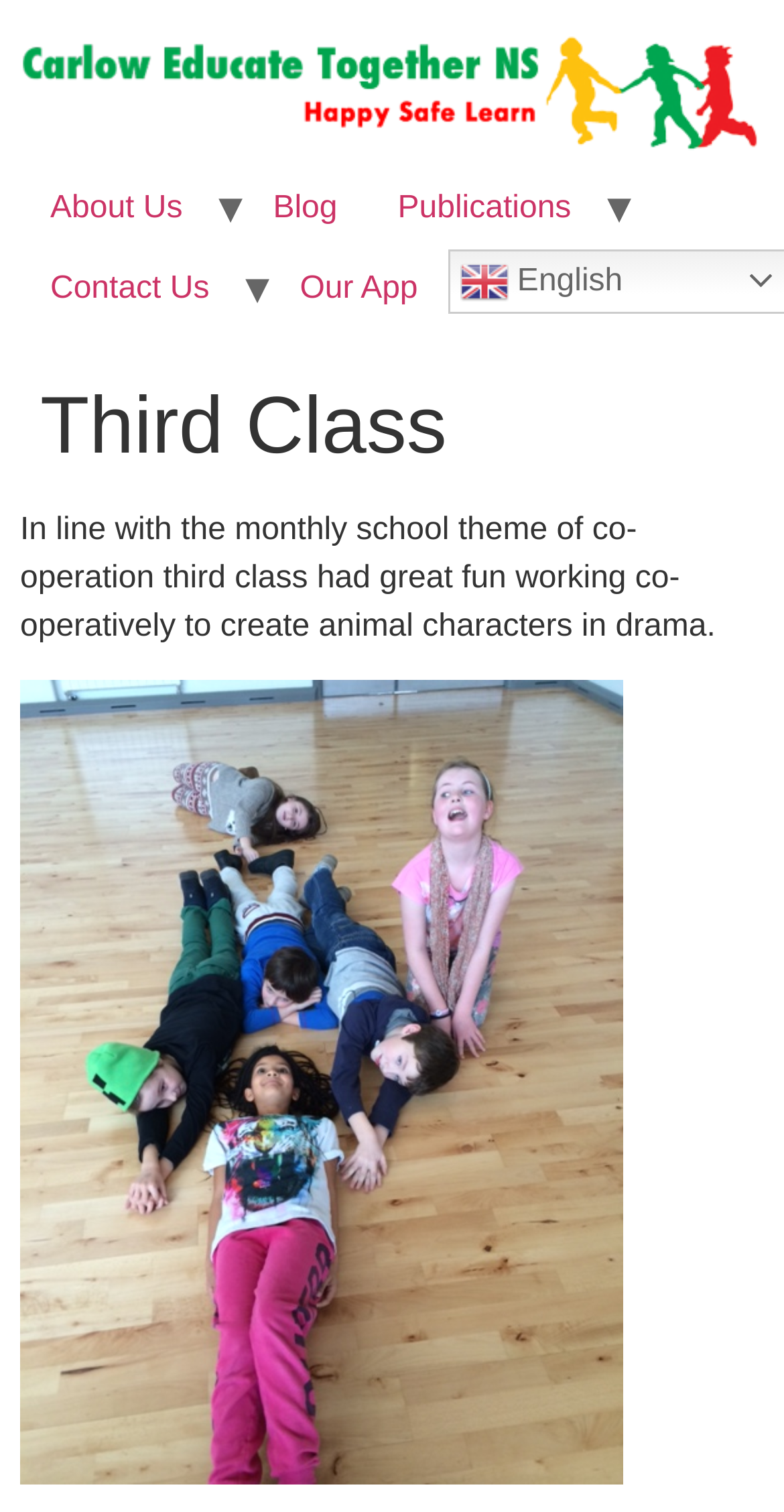Calculate the bounding box coordinates of the UI element given the description: "alt="Carlow Educate Together"".

[0.026, 0.021, 0.974, 0.112]